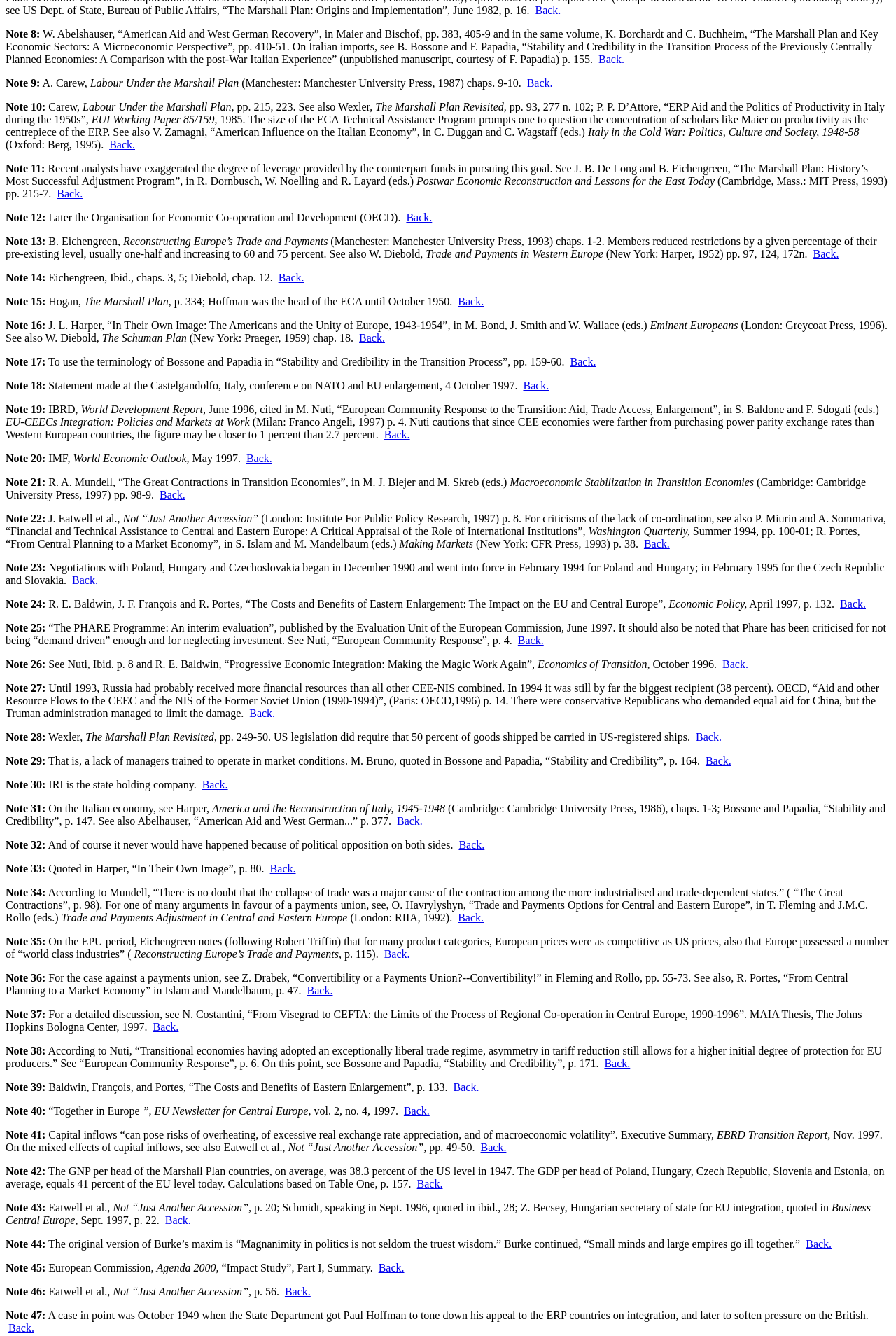Please identify the bounding box coordinates of the element's region that needs to be clicked to fulfill the following instruction: "go back". The bounding box coordinates should consist of four float numbers between 0 and 1, i.e., [left, top, right, bottom].

[0.597, 0.003, 0.626, 0.012]